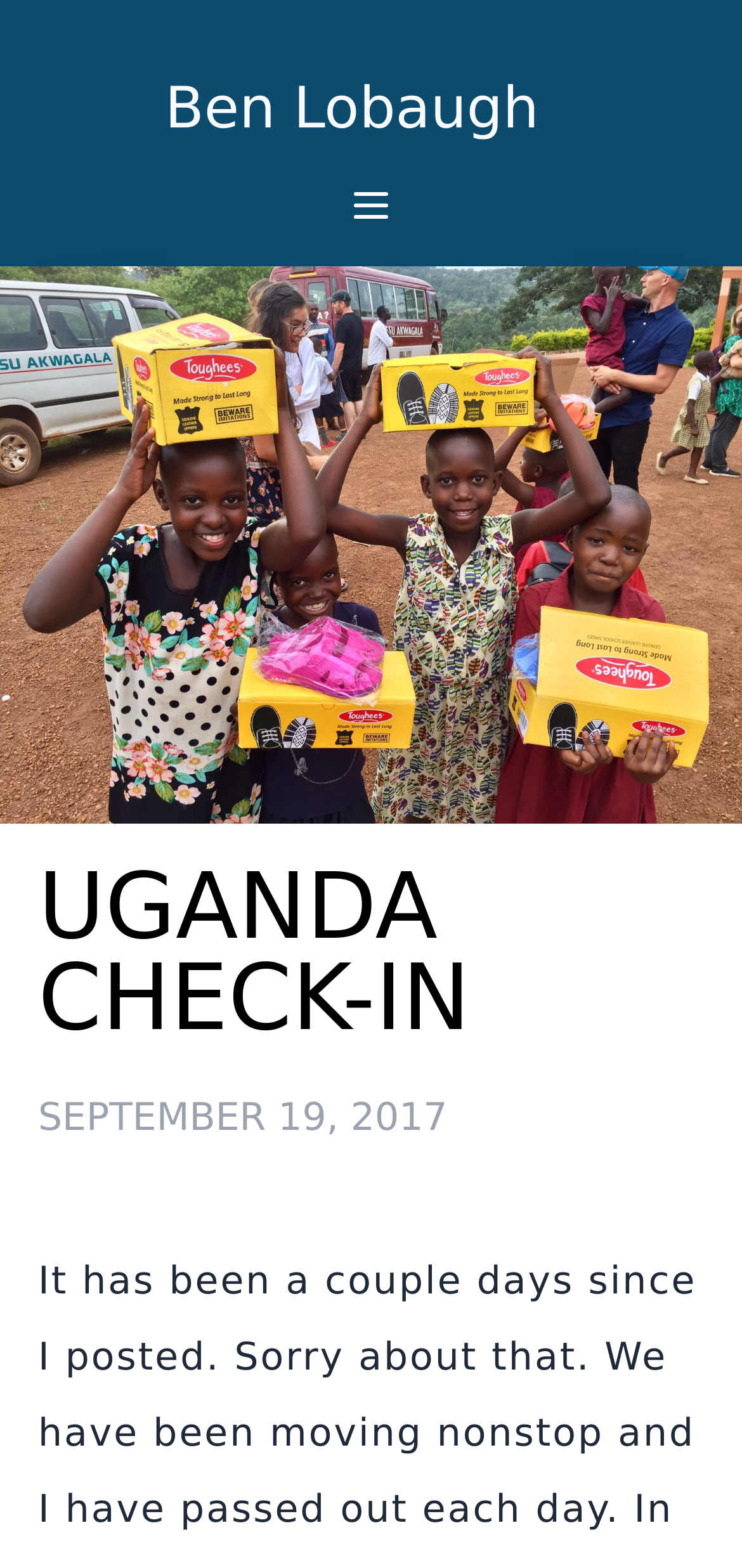What is the date mentioned on the webpage?
Based on the image, provide your answer in one word or phrase.

SEPTEMBER 19, 2017